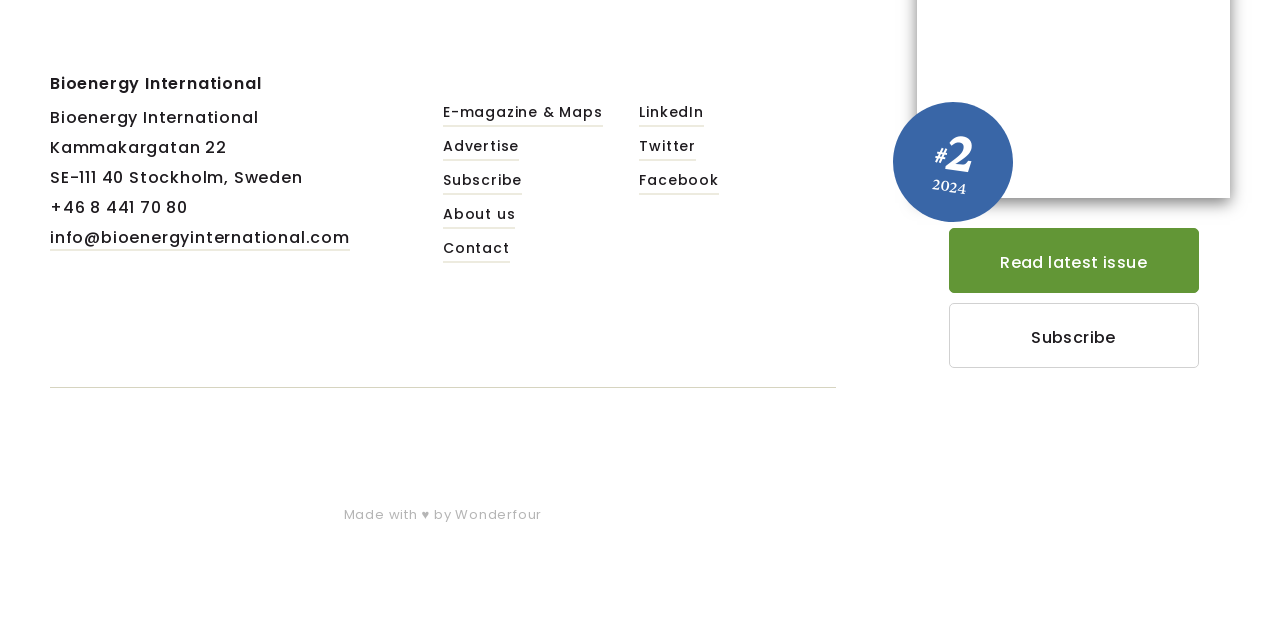Pinpoint the bounding box coordinates of the clickable area necessary to execute the following instruction: "Read the latest issue". The coordinates should be given as four float numbers between 0 and 1, namely [left, top, right, bottom].

[0.741, 0.366, 0.936, 0.47]